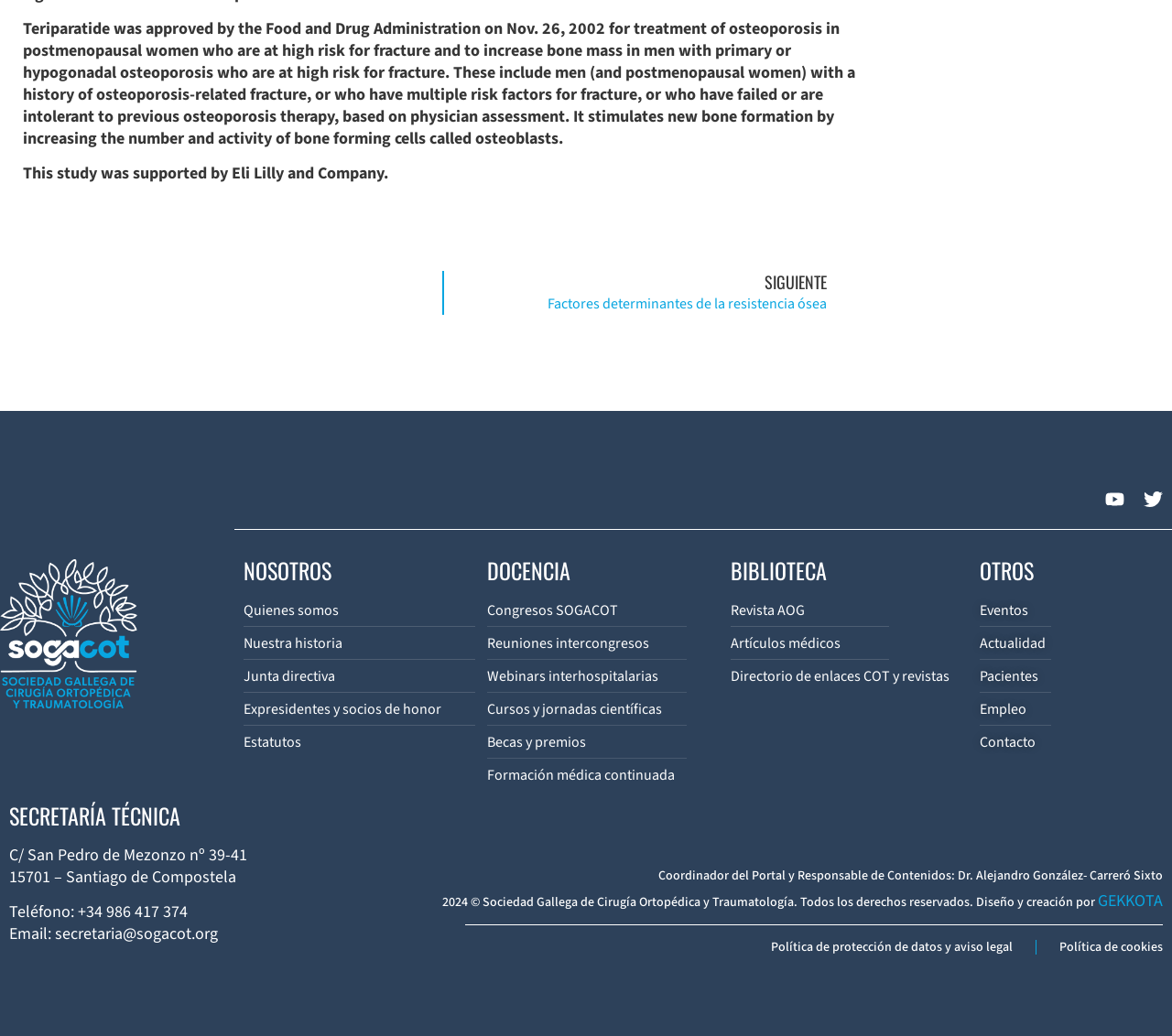Determine the bounding box coordinates of the area to click in order to meet this instruction: "visit mathertel.de".

None